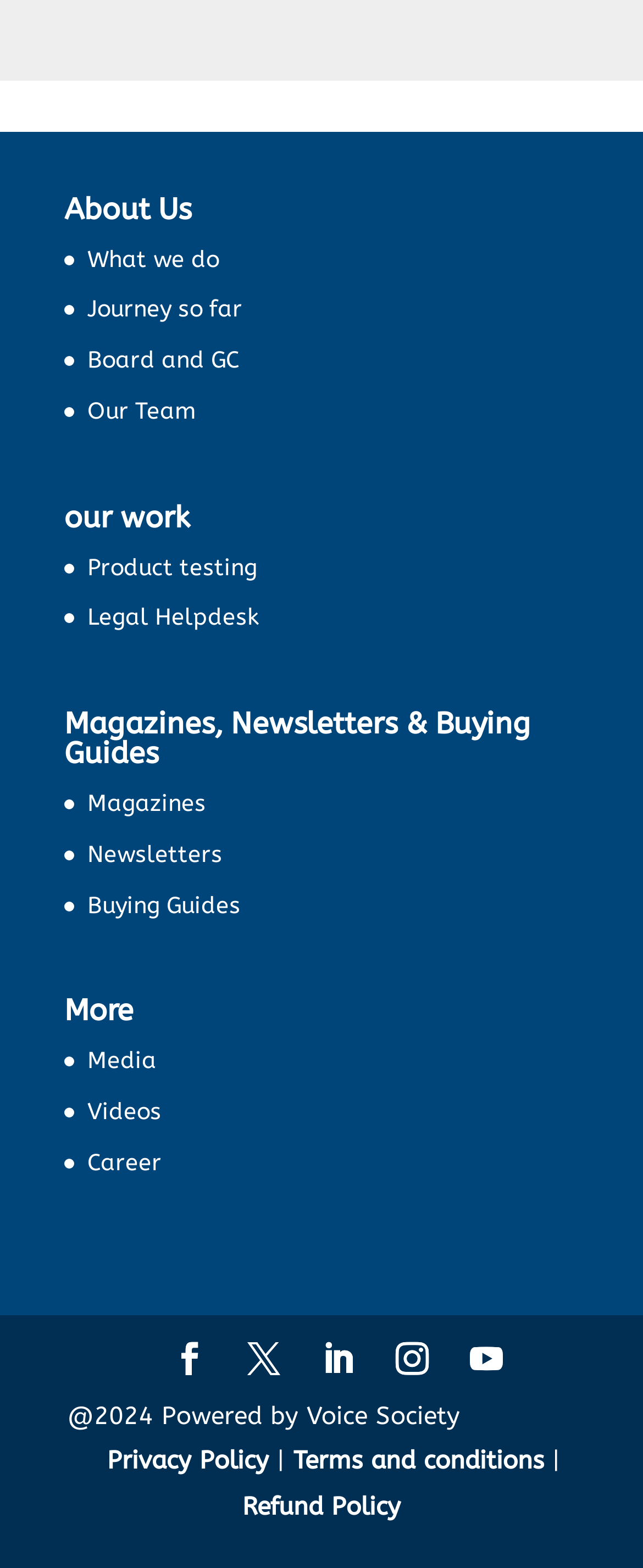Identify the bounding box for the described UI element. Provide the coordinates in (top-left x, top-left y, bottom-right x, bottom-right y) format with values ranging from 0 to 1: Facebook

[0.269, 0.855, 0.321, 0.883]